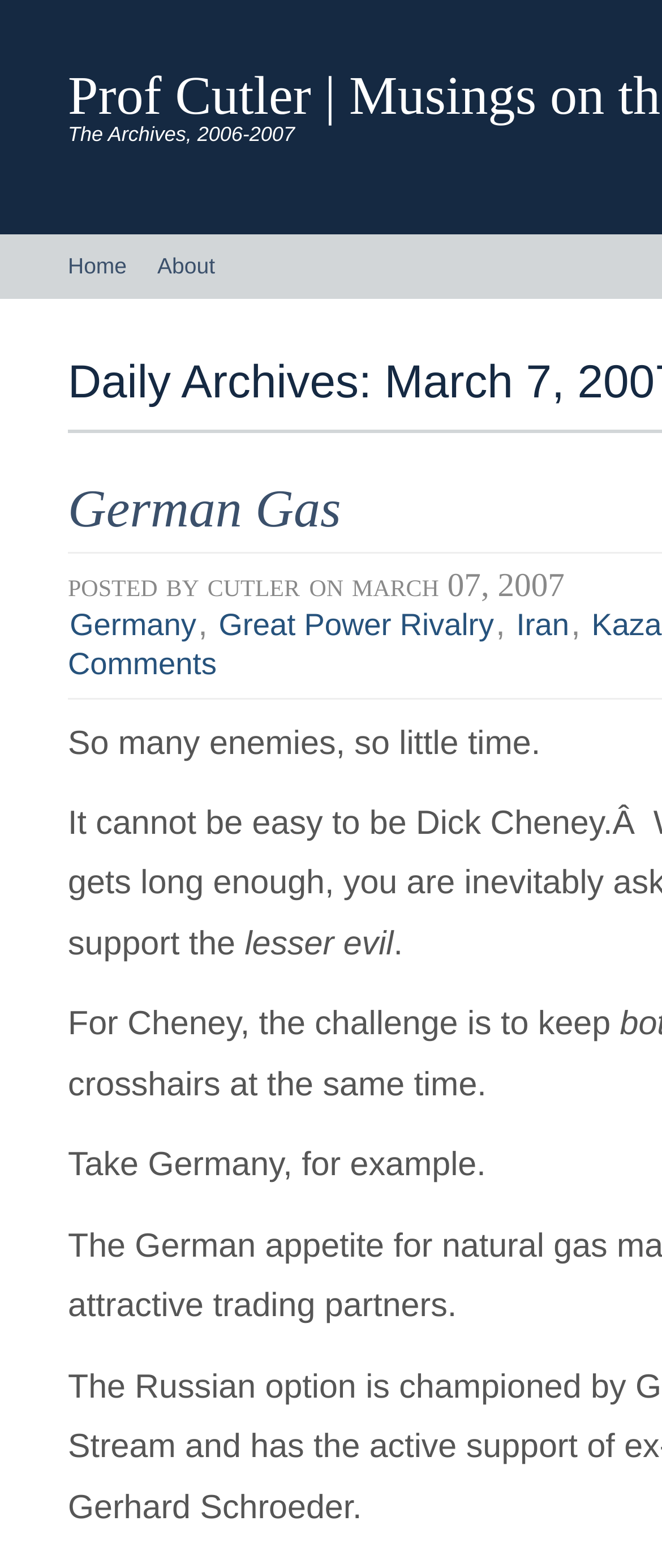What is the first country mentioned in the post?
Could you please answer the question thoroughly and with as much detail as possible?

The first country mentioned in the post is Germany, which is a link element located at [0.103, 0.387, 0.299, 0.411].